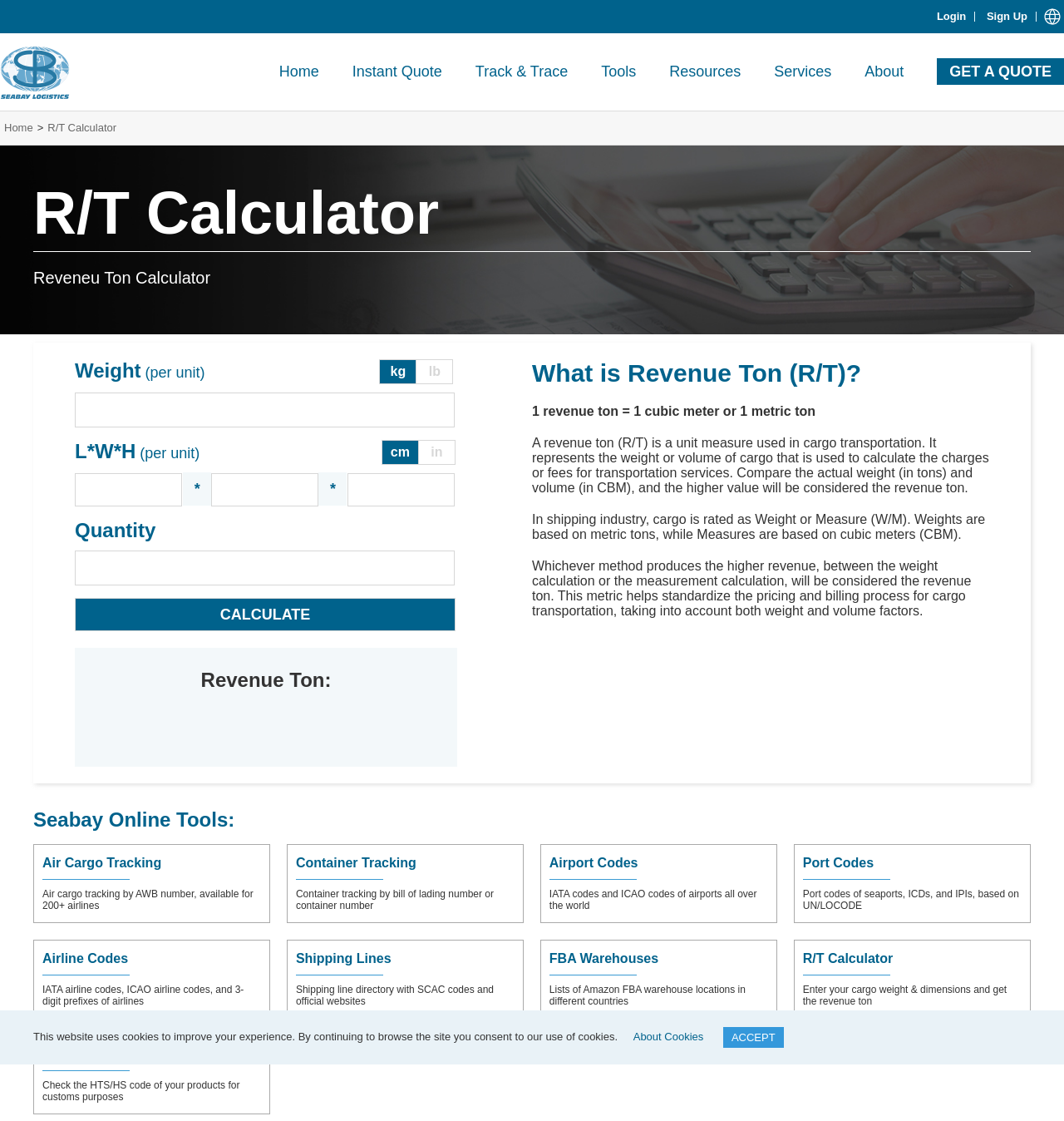Please identify the bounding box coordinates of the clickable element to fulfill the following instruction: "Click the 'Login' link". The coordinates should be four float numbers between 0 and 1, i.e., [left, top, right, bottom].

[0.876, 0.0, 0.921, 0.03]